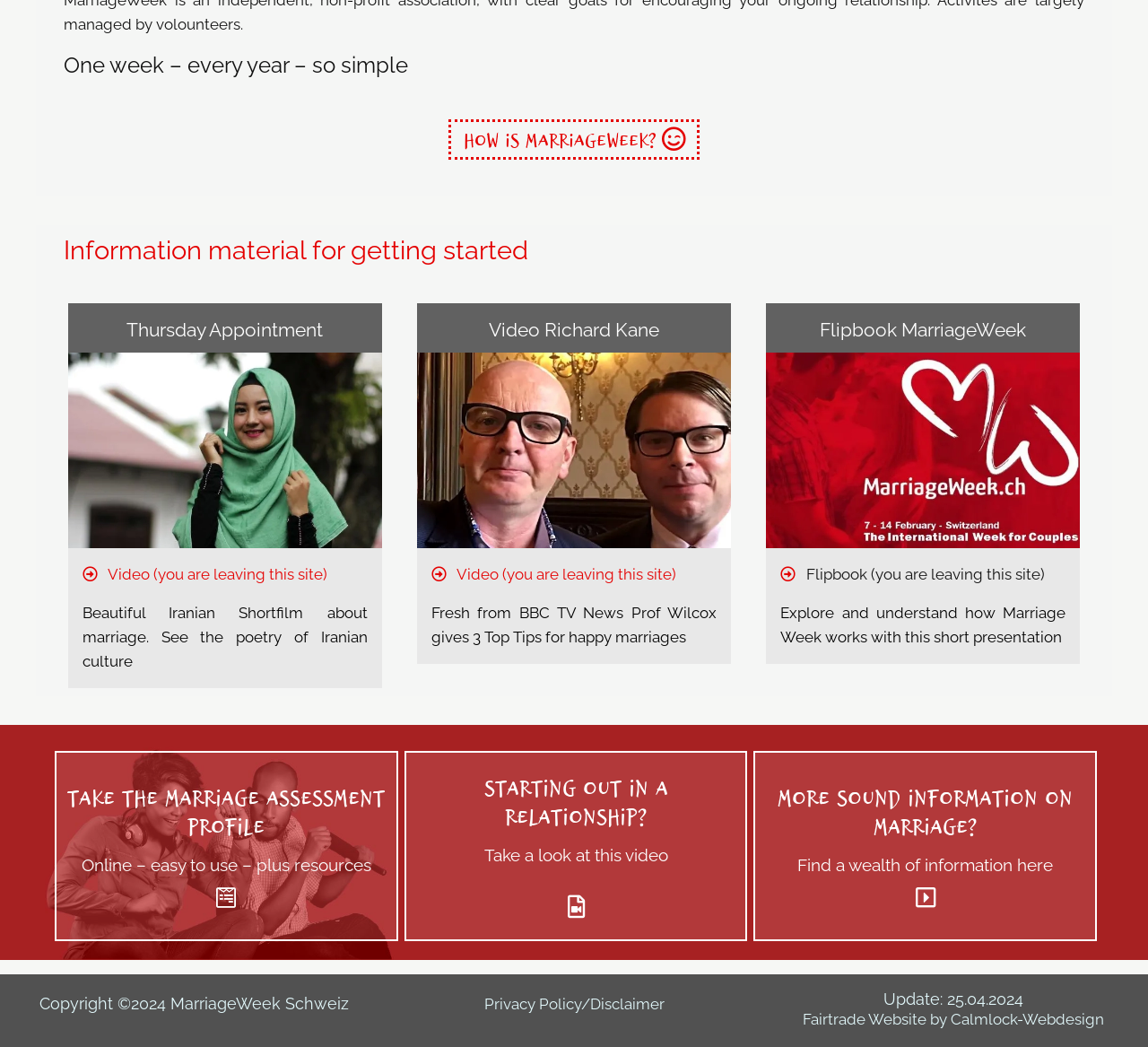Can you find the bounding box coordinates for the element to click on to achieve the instruction: "Visit the Fairtrade Website"?

[0.7, 0.965, 0.962, 0.982]